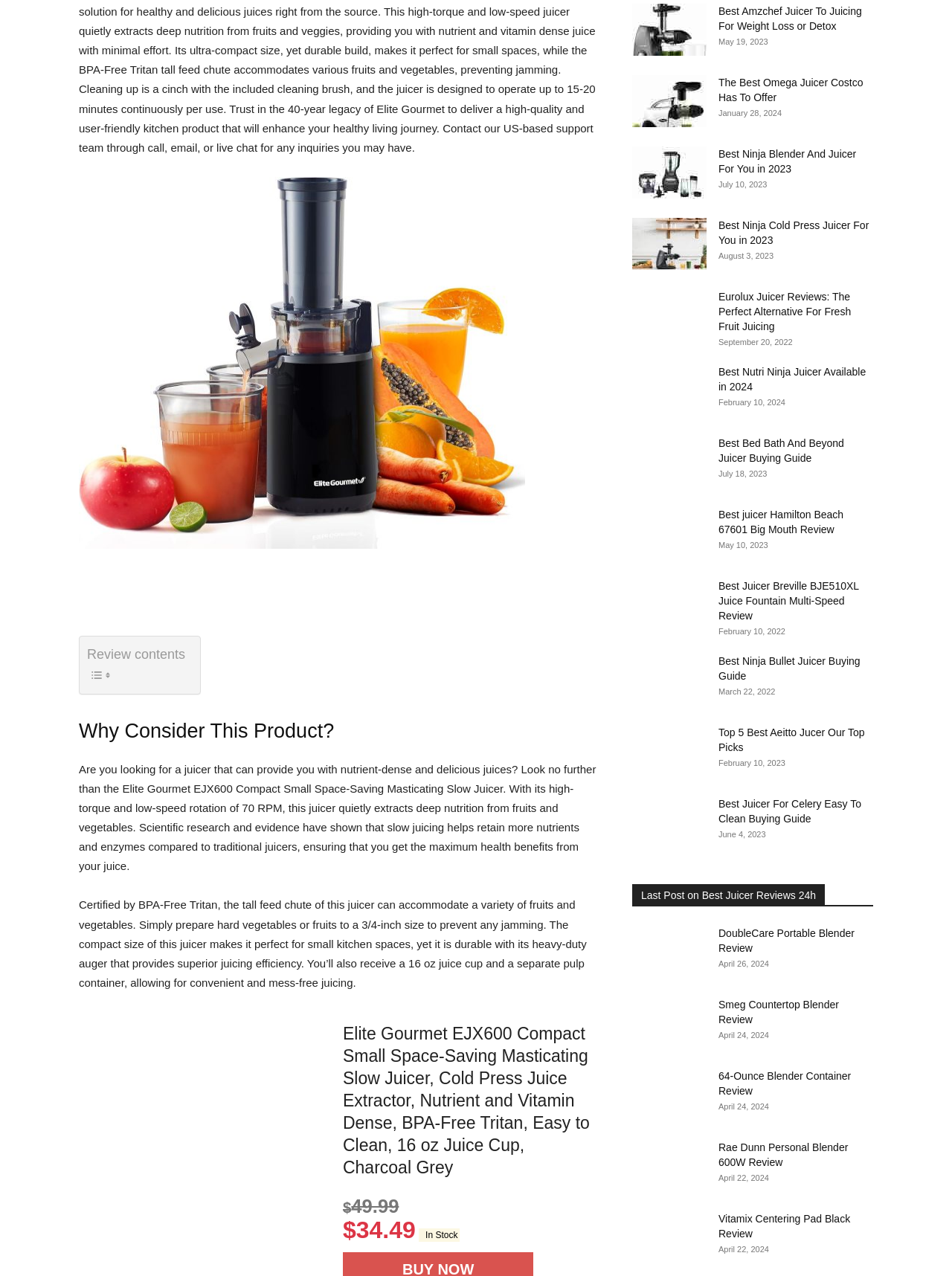Please determine the bounding box coordinates for the UI element described here. Use the format (top-left x, top-left y, bottom-right x, bottom-right y) with values bounded between 0 and 1: title="Smeg Countertop Blender Review"

[0.664, 0.781, 0.742, 0.822]